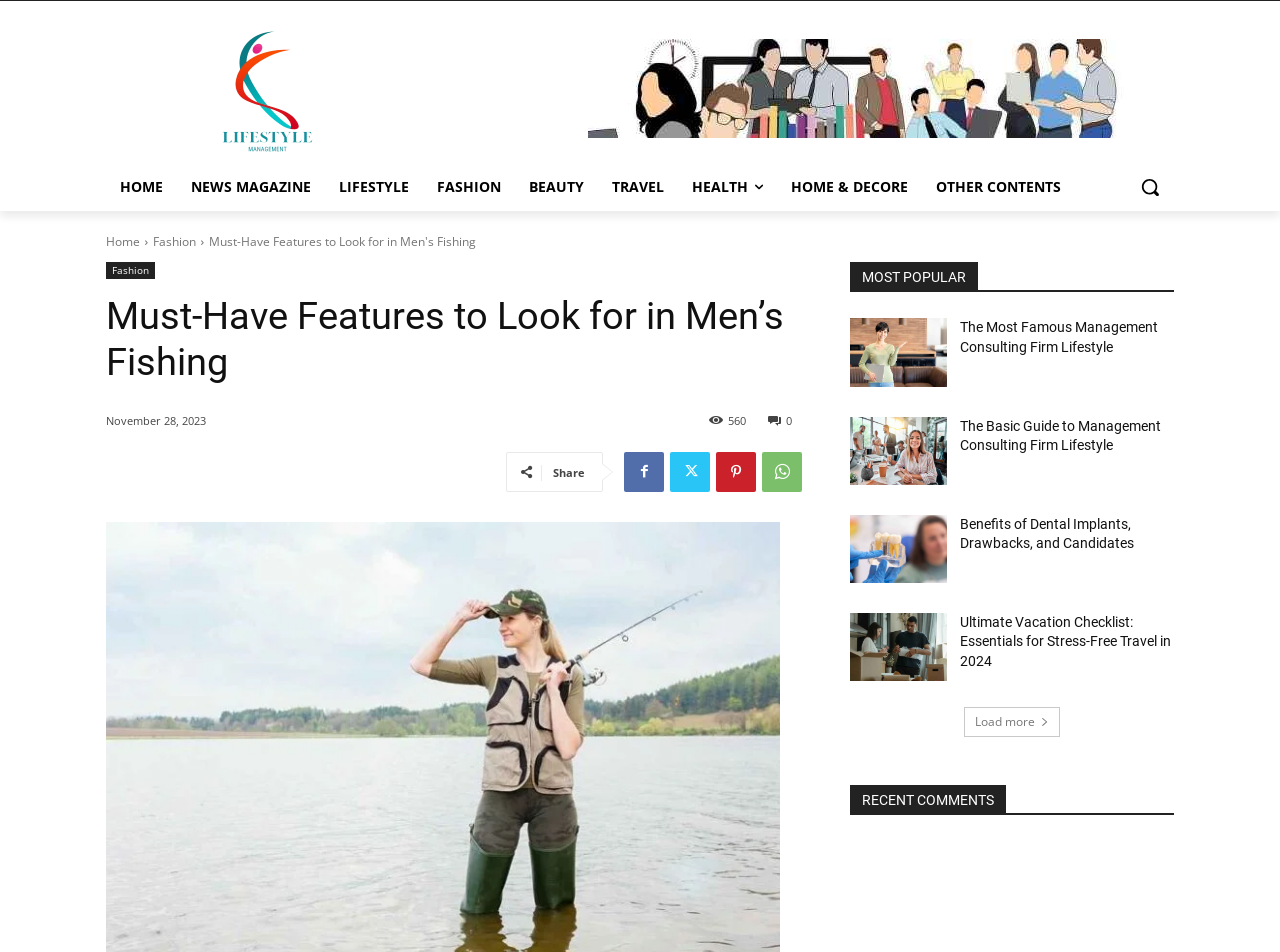Describe in detail what you see on the webpage.

This webpage appears to be a blog or news article page, with a focus on lifestyle and fashion. At the top, there is a navigation menu with links to various sections, including "HOME", "NEWS MAGAZINE", "LIFESTYLE", "FASHION", "BEAUTY", "TRAVEL", "HEALTH", and "HOME & DECORE". To the right of the navigation menu, there is a search button with a magnifying glass icon.

Below the navigation menu, there is a large heading that reads "Must-Have Features to Look for in Men's Fishing Pants". This heading is followed by a timestamp indicating that the article was published on November 28, 2023. There are also social media sharing links and a "Share" button nearby.

The main content of the page is divided into two sections. On the left, there are several article links with headings, including "The Most Famous Management Consulting Firm Lifestyle", "The Basic Guide to Management Consulting Firm Lifestyle", "Benefits of Dental Implants, Drawbacks, and Candidates", and "Ultimate Vacation Checklist: Essentials for Stress-Free Travel in 2024". Each article link has a corresponding heading with a similar title.

On the right, there is a section labeled "MOST POPULAR" with links to the same articles as on the left. Below this section, there is a "Load more" button. At the very bottom of the page, there is a section labeled "RECENT COMMENTS".

Throughout the page, there are several images, including a banner image at the top with the text "Lifestyle Management Banner", and smaller images accompanying the article links.